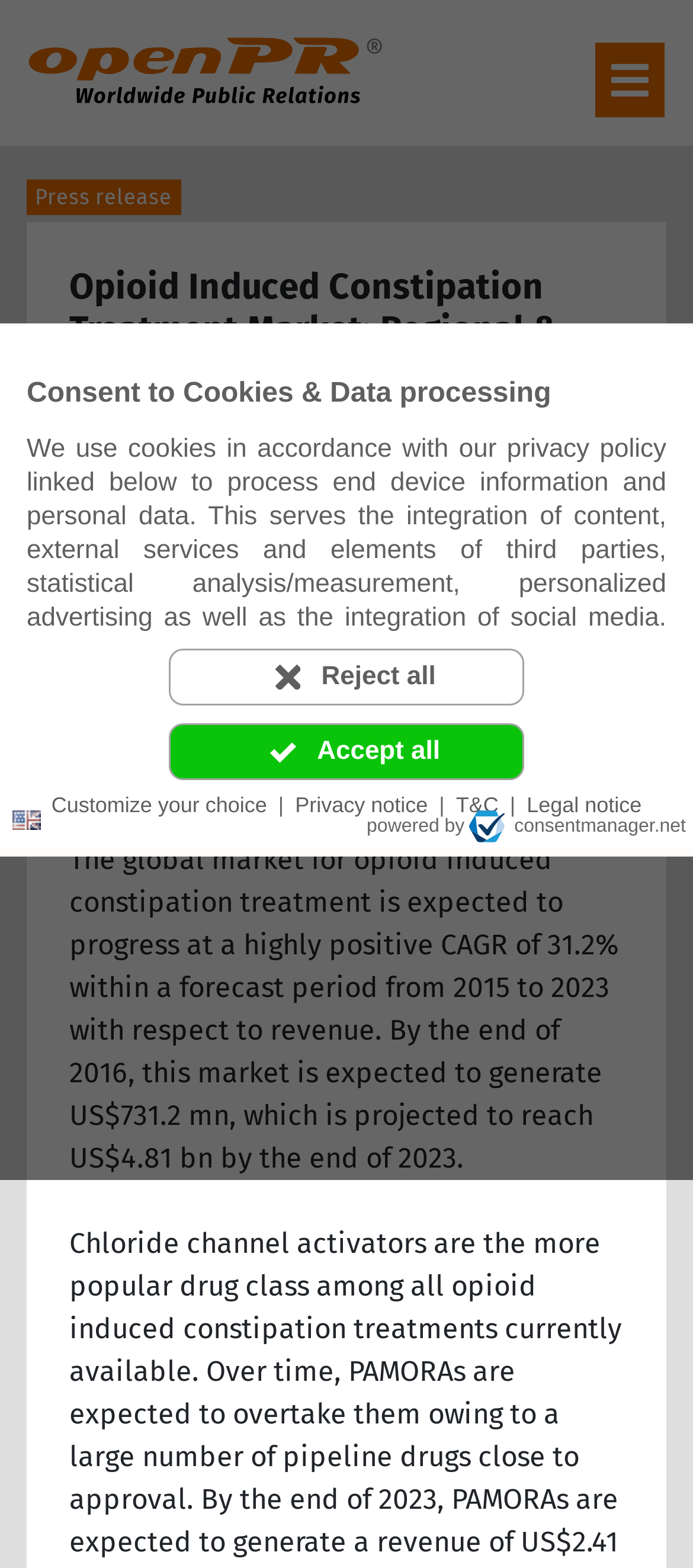Please identify the bounding box coordinates of the area that needs to be clicked to follow this instruction: "Visit the 'TMR - Research Reports' website".

[0.39, 0.284, 0.746, 0.301]